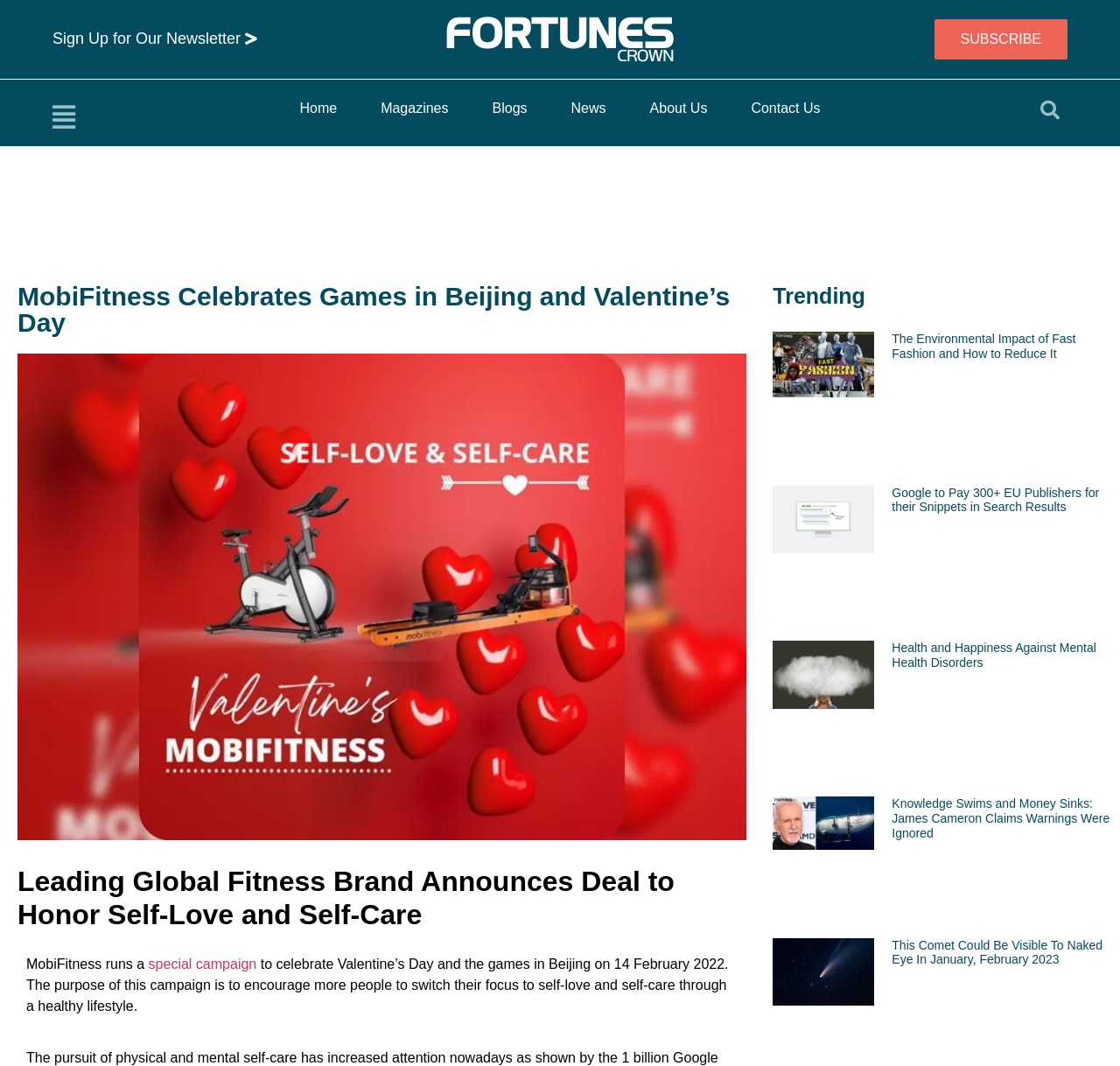Specify the bounding box coordinates for the region that must be clicked to perform the given instruction: "Learn more about MobiFitness".

[0.016, 0.332, 0.667, 0.788]